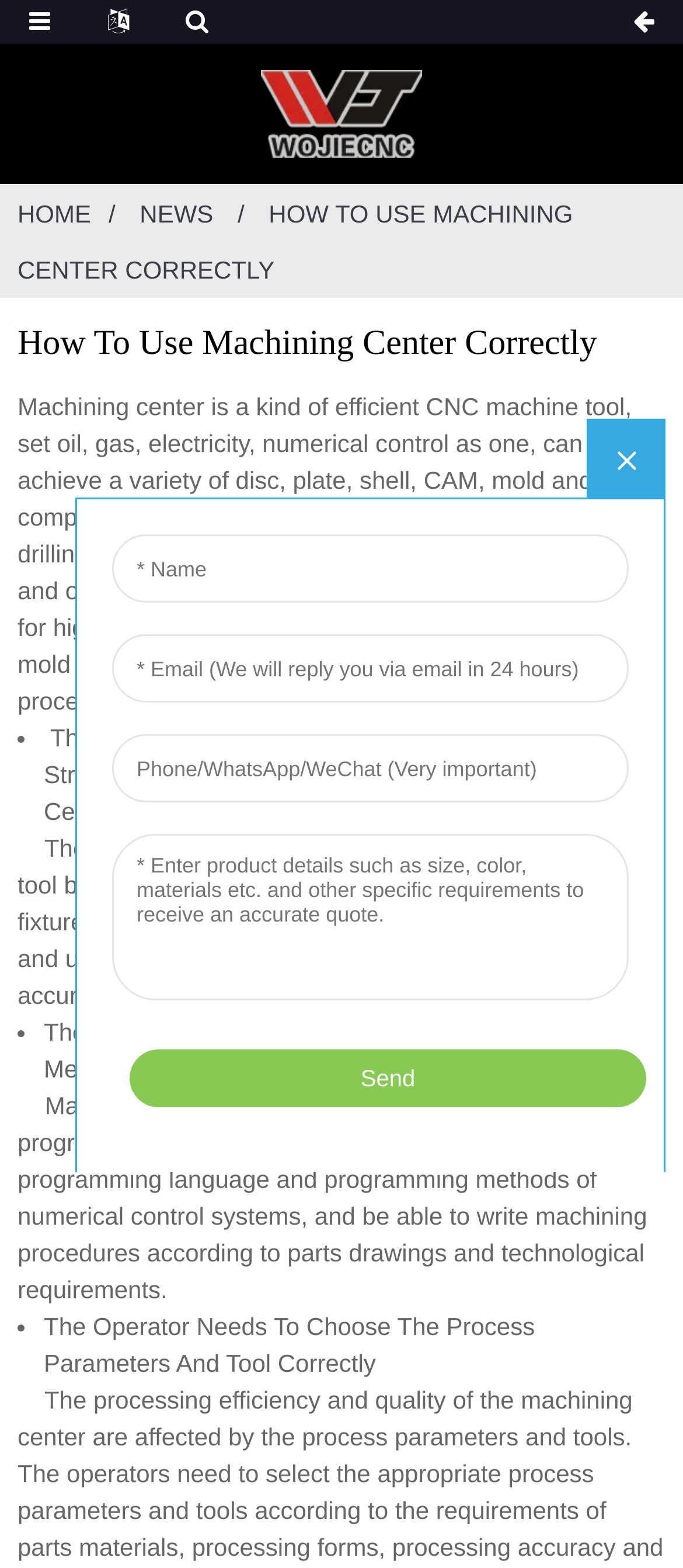What are the components of a machining center?
Using the visual information from the image, give a one-word or short-phrase answer.

Machine tool body, CNC system, etc.